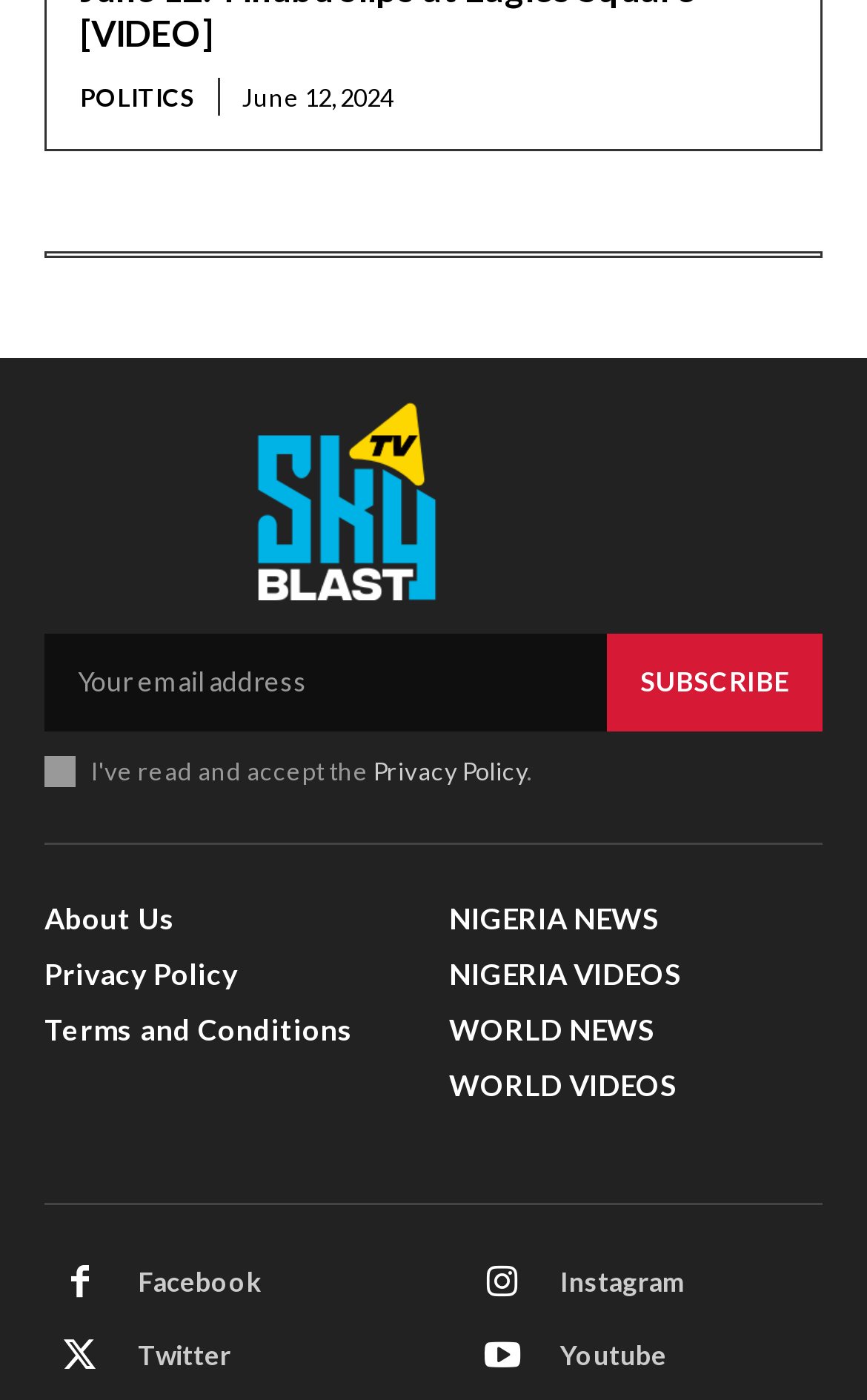Provide the bounding box coordinates for the area that should be clicked to complete the instruction: "Follow on Facebook".

[0.159, 0.903, 0.303, 0.93]